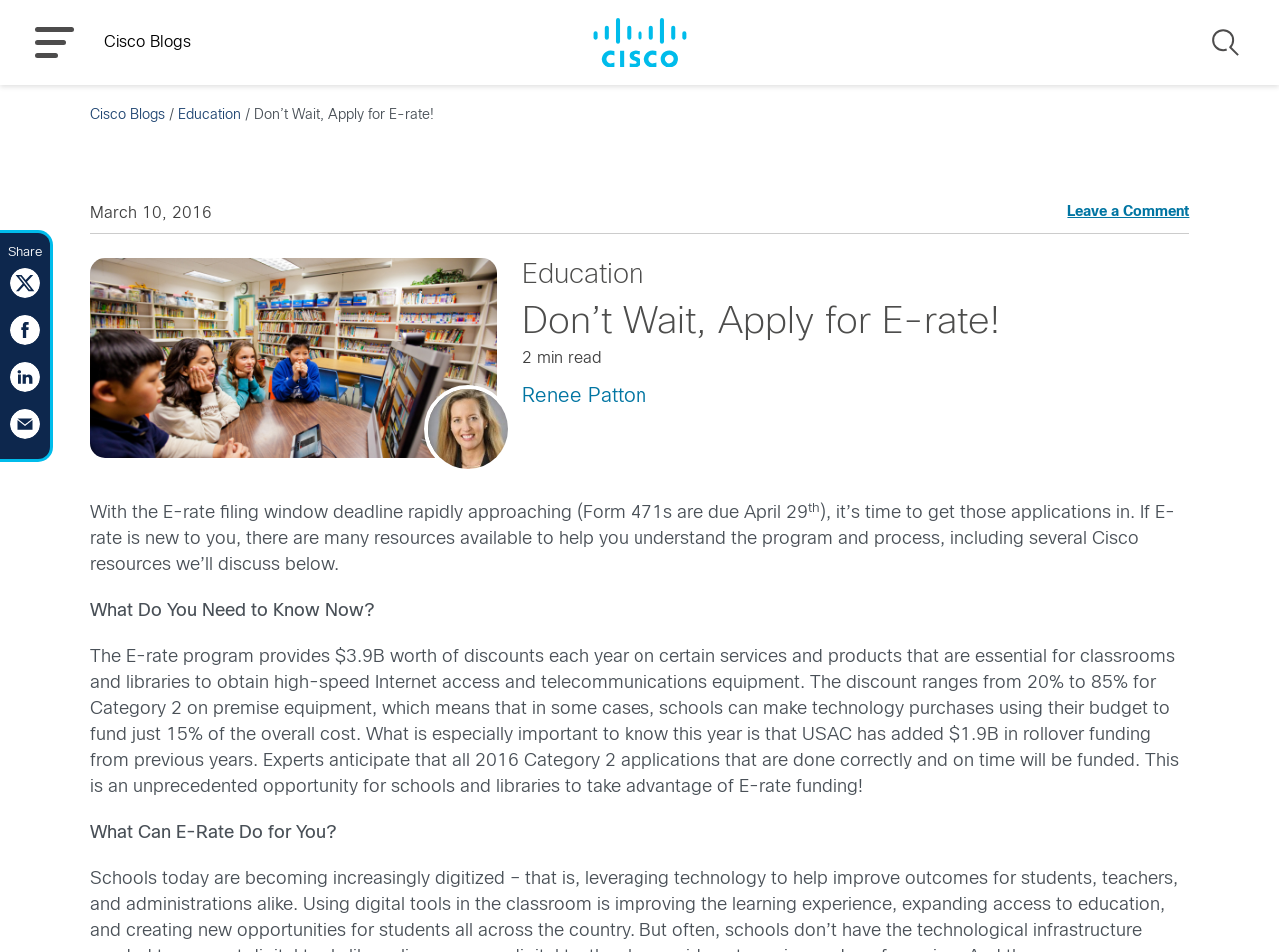How much rollover funding has been added by USAC?
Please provide a detailed answer to the question.

The text mentions that 'USAC has added $1.9B in rollover funding from previous years'. This information is provided to highlight the increased funding available for E-rate applications.